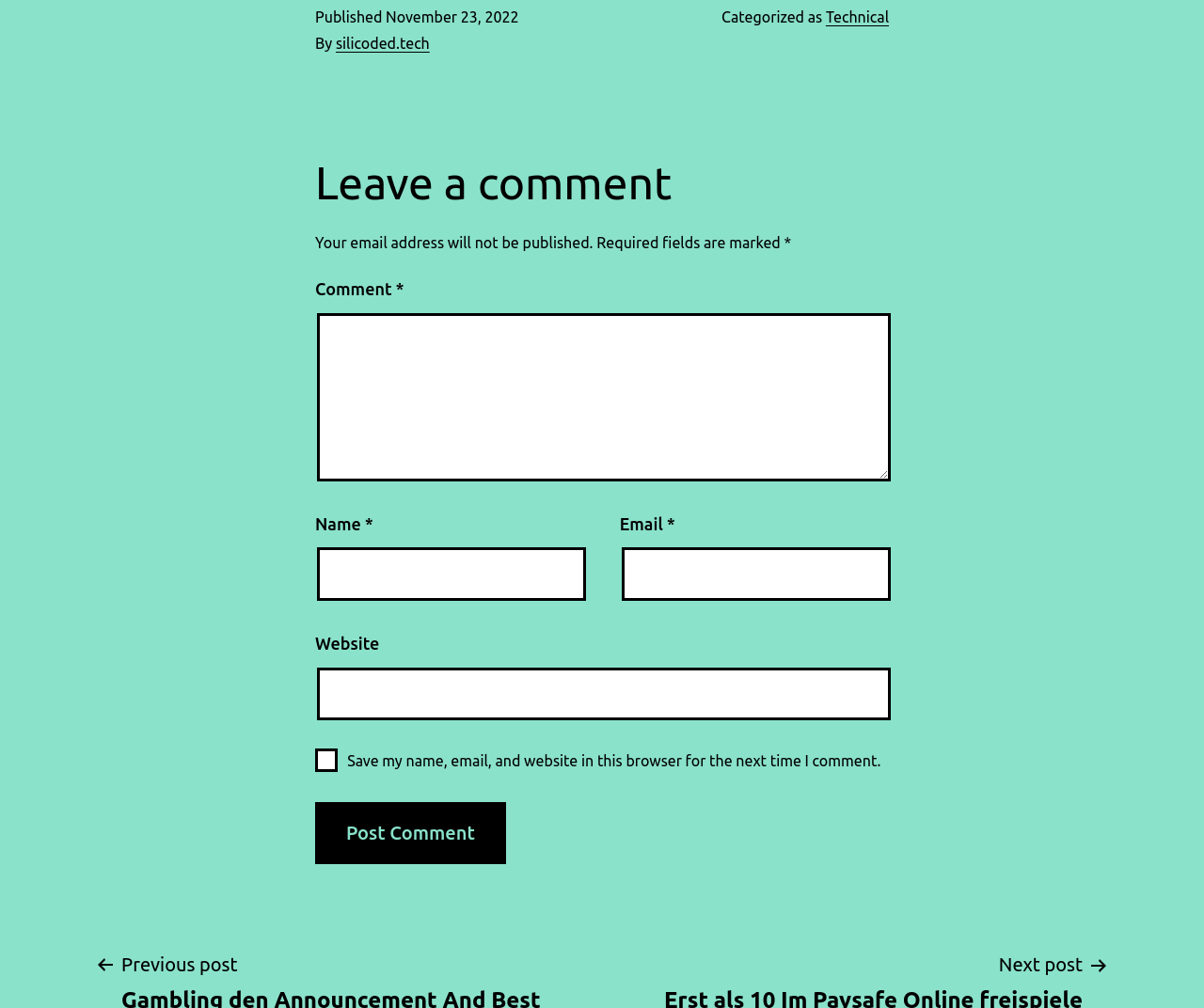Kindly respond to the following question with a single word or a brief phrase: 
What is the purpose of the checkbox?

Save comment information